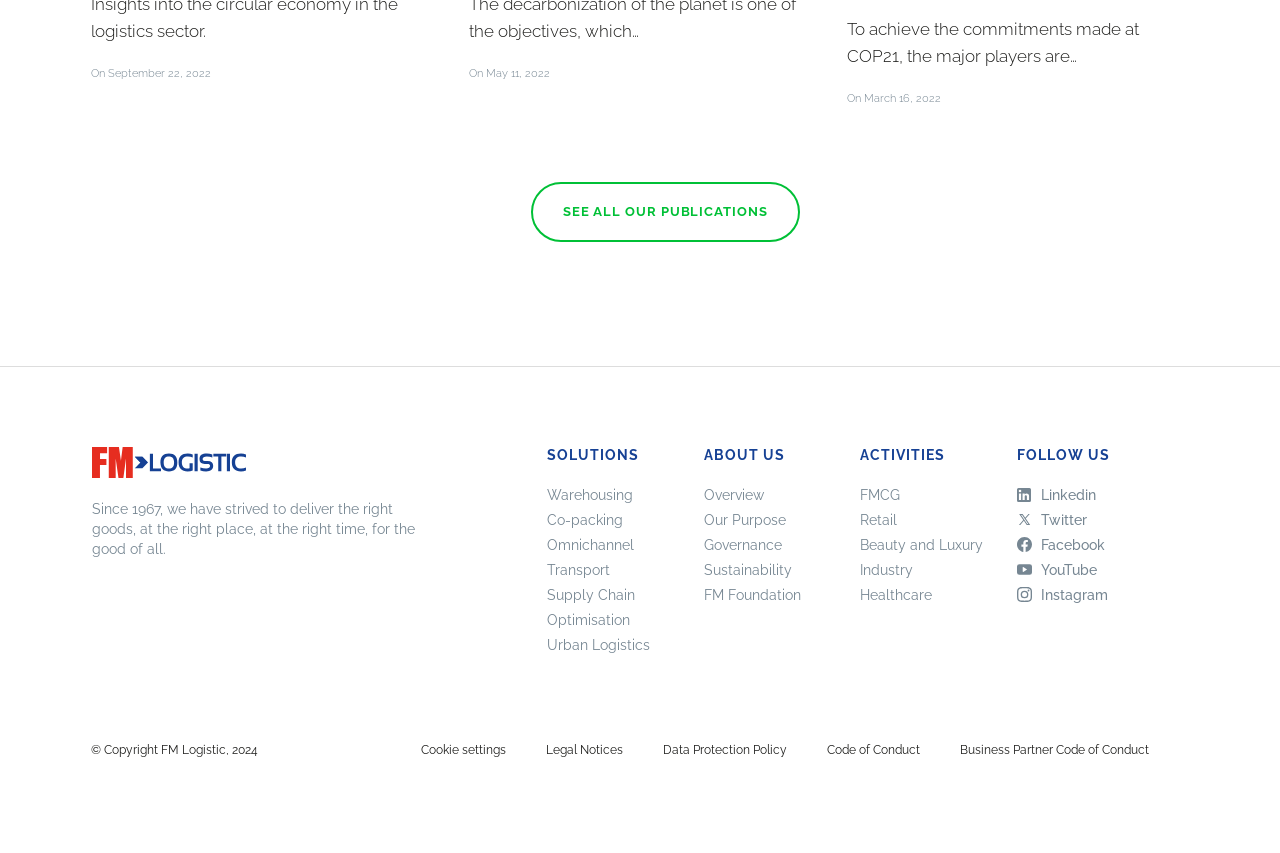Determine the bounding box coordinates of the clickable element necessary to fulfill the instruction: "Read about our purpose". Provide the coordinates as four float numbers within the 0 to 1 range, i.e., [left, top, right, bottom].

[0.55, 0.6, 0.614, 0.619]